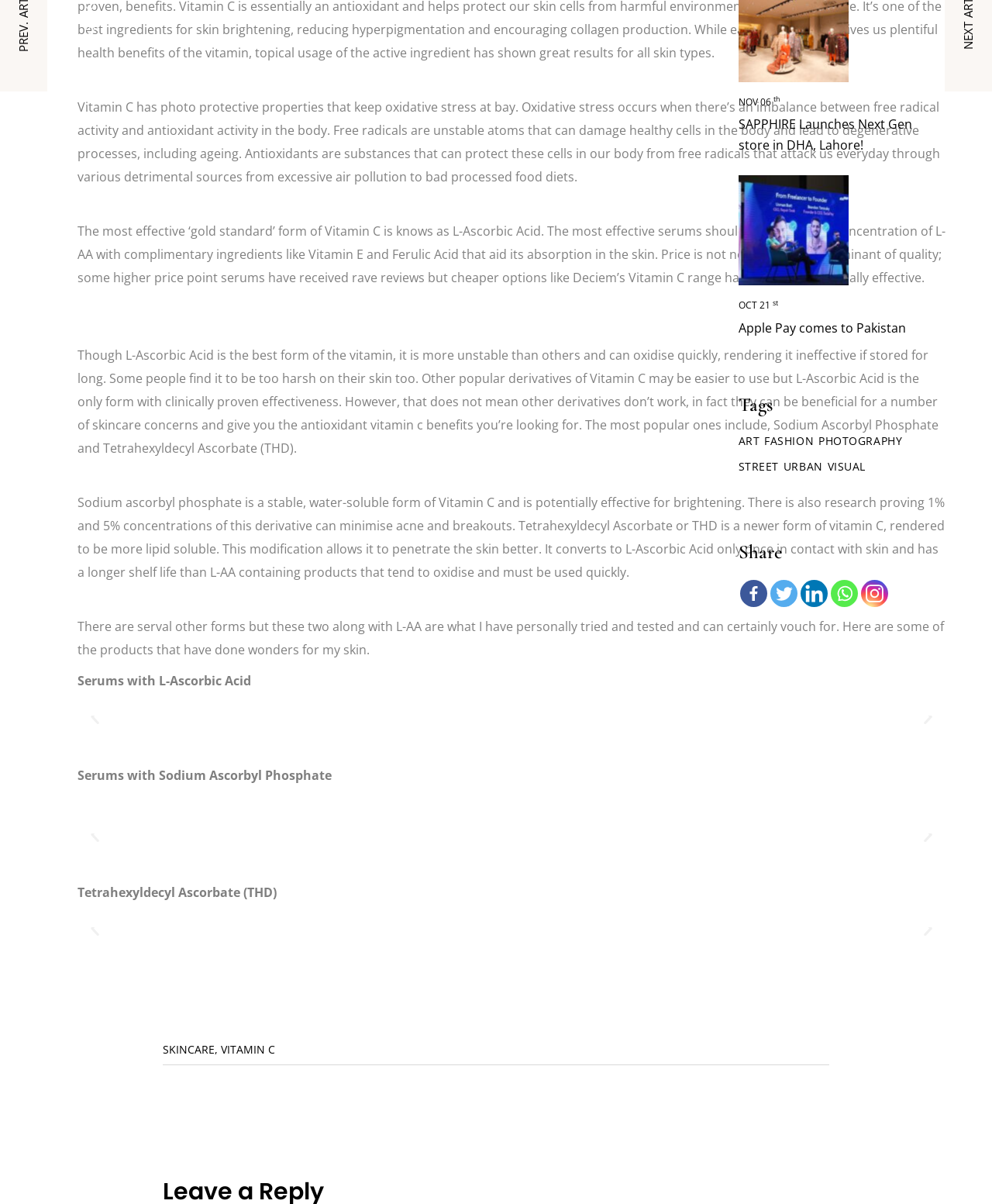Identify the bounding box of the HTML element described as: "Art".

[0.744, 0.358, 0.766, 0.375]